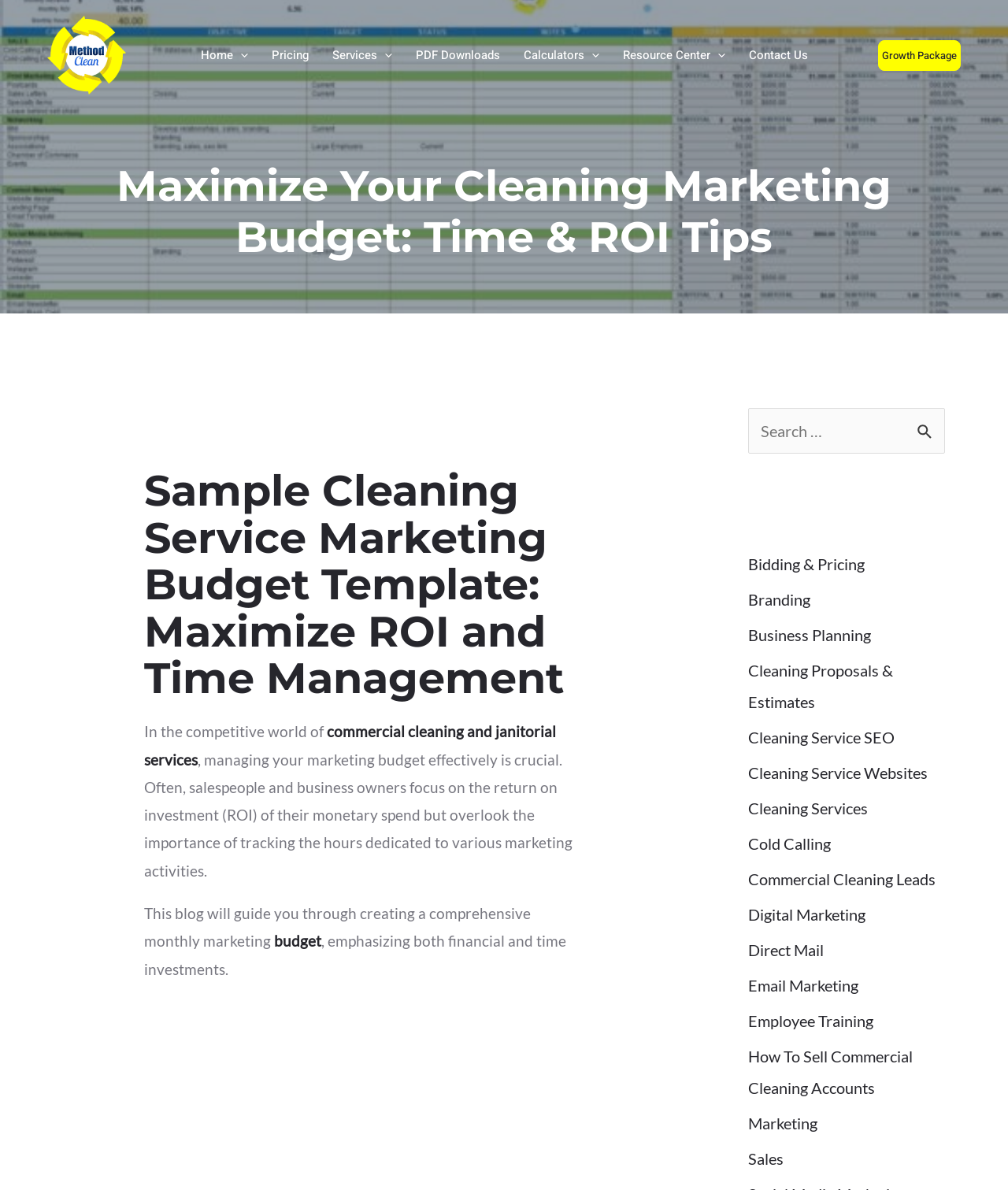What is the purpose of the sample template?
Refer to the image and answer the question using a single word or phrase.

To maximize ROI and time management